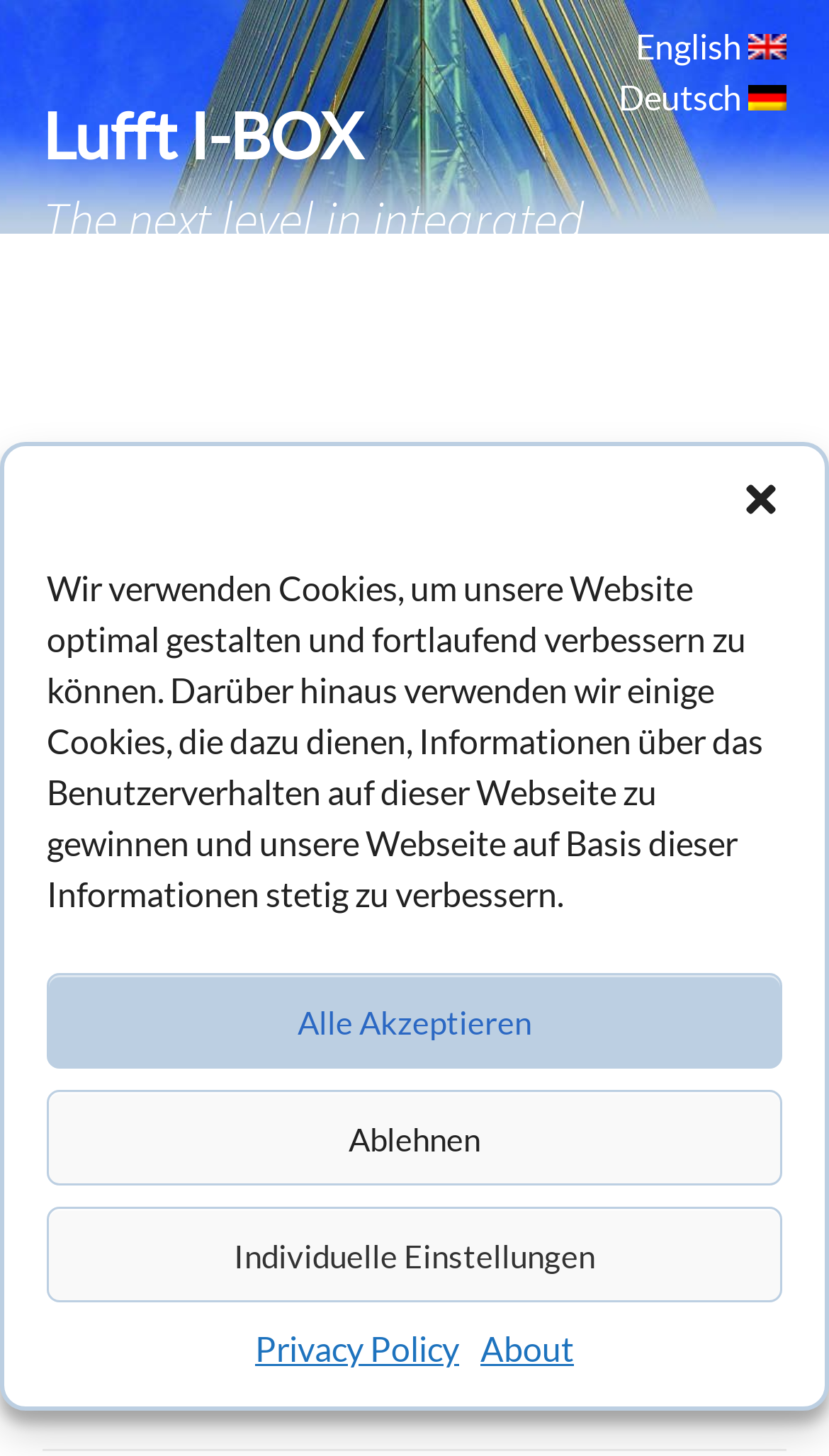What is the purpose of the datalogger app?
Please use the visual content to give a single word or phrase answer.

record measurement data